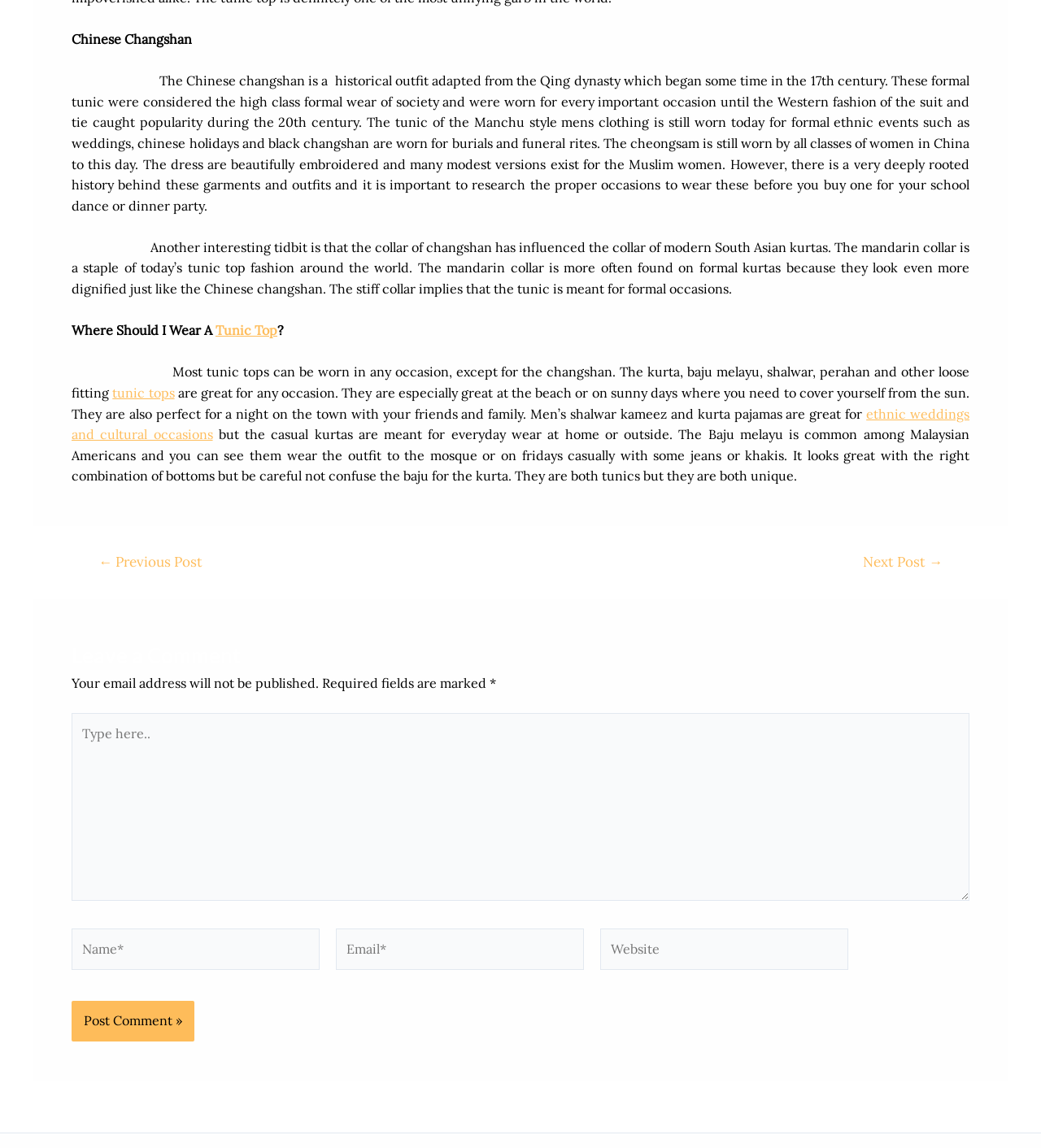What is the mandarin collar?
Can you provide a detailed and comprehensive answer to the question?

The mandarin collar is a staple of today’s tunic top fashion around the world. It is a stiff collar that implies the tunic is meant for formal occasions, and it is often found on formal kurtas because they look even more dignified, just like the Chinese changshan.